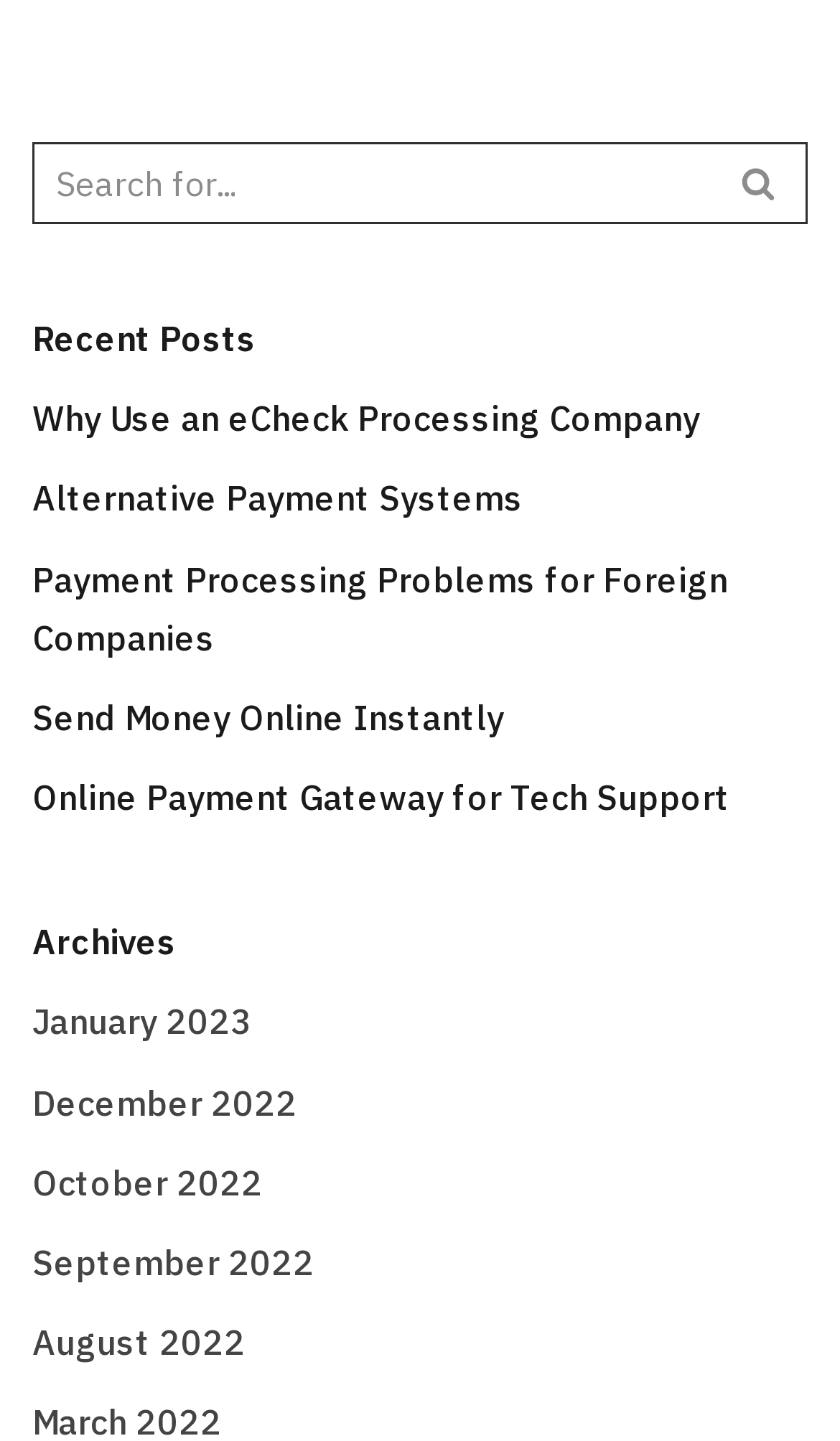Locate the bounding box coordinates of the element you need to click to accomplish the task described by this instruction: "explore FEATURE".

None